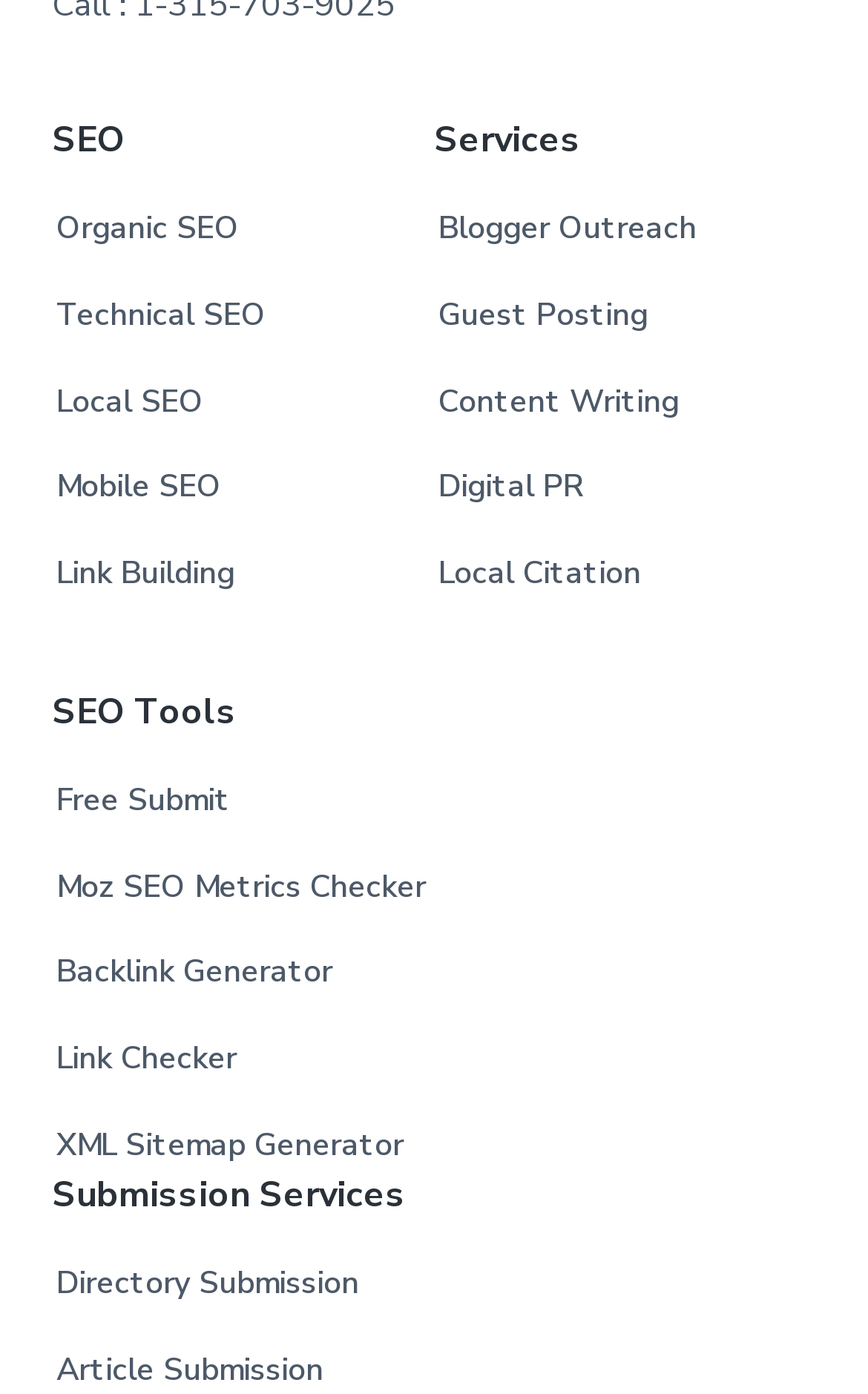What is the main category of SEO?
Kindly give a detailed and elaborate answer to the question.

Based on the webpage, the main categories of SEO are listed under the 'SEO' heading, which includes Organic SEO, Technical SEO, Local SEO, and Mobile SEO. Therefore, Organic SEO is one of the main categories of SEO.